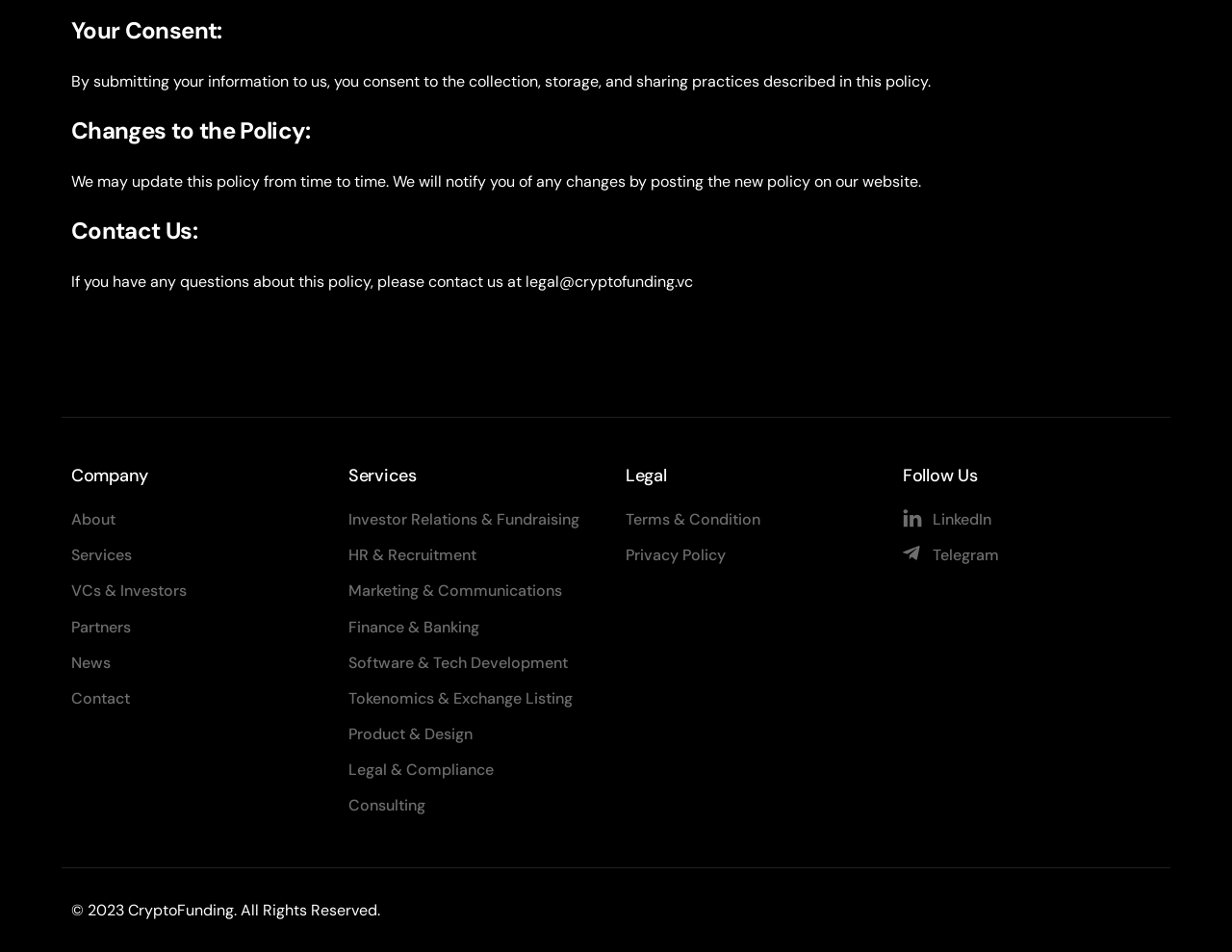What is the purpose of the policy?
Your answer should be a single word or phrase derived from the screenshot.

To describe collection practices